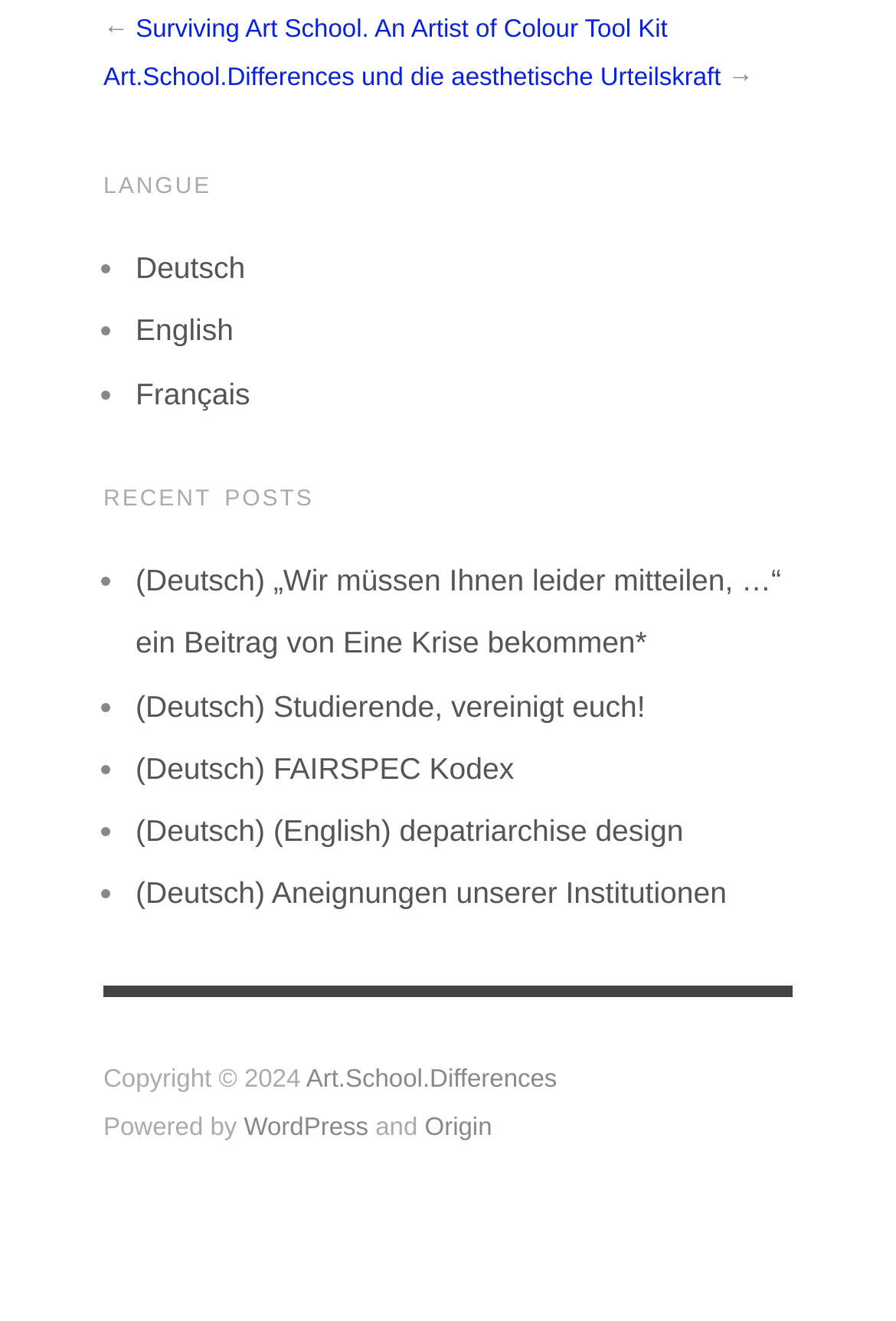Please specify the bounding box coordinates of the region to click in order to perform the following instruction: "Click on the second page".

None